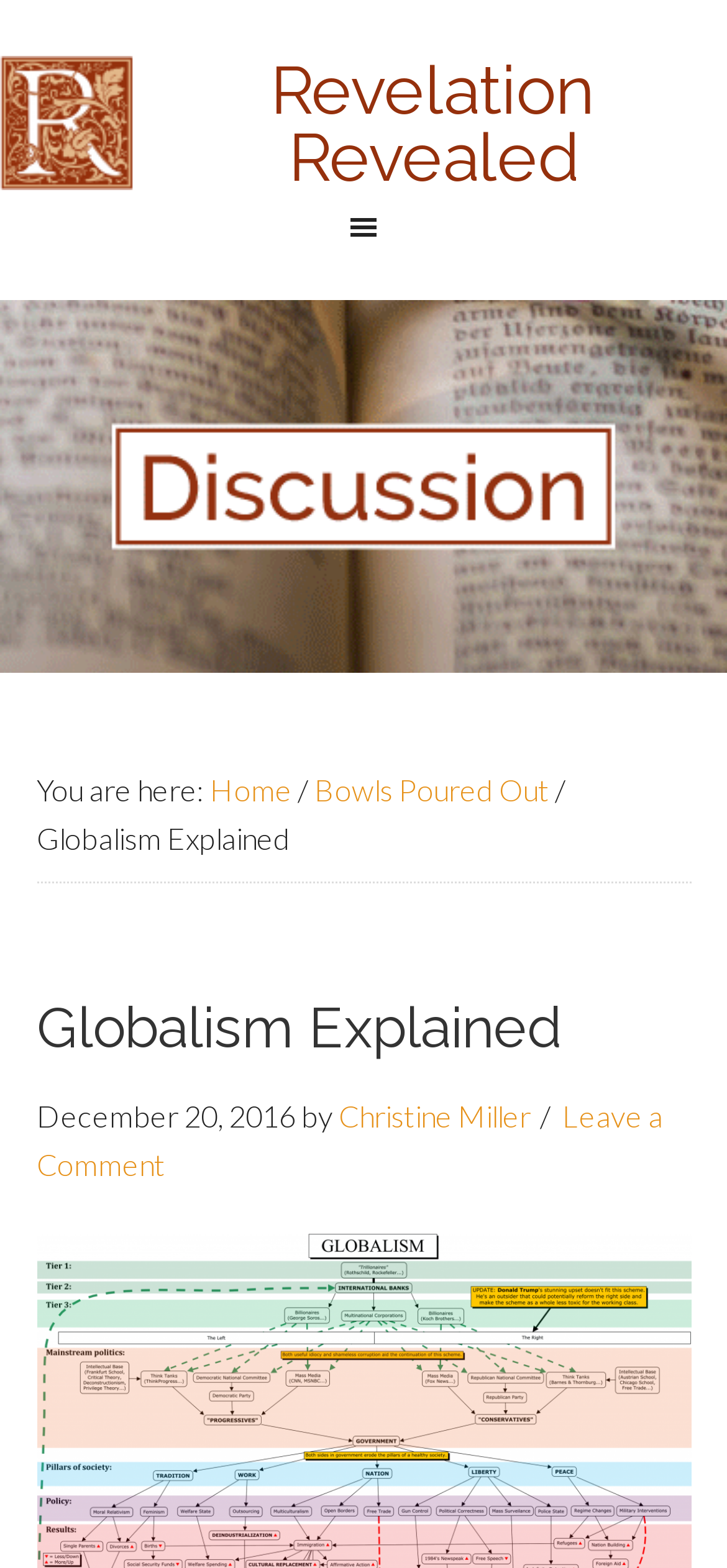What is the link above 'You are here:'?
Look at the webpage screenshot and answer the question with a detailed explanation.

I determined the link above 'You are here:' by looking at the breadcrumb navigation, which shows 'Revelation Revealed' as the first link.